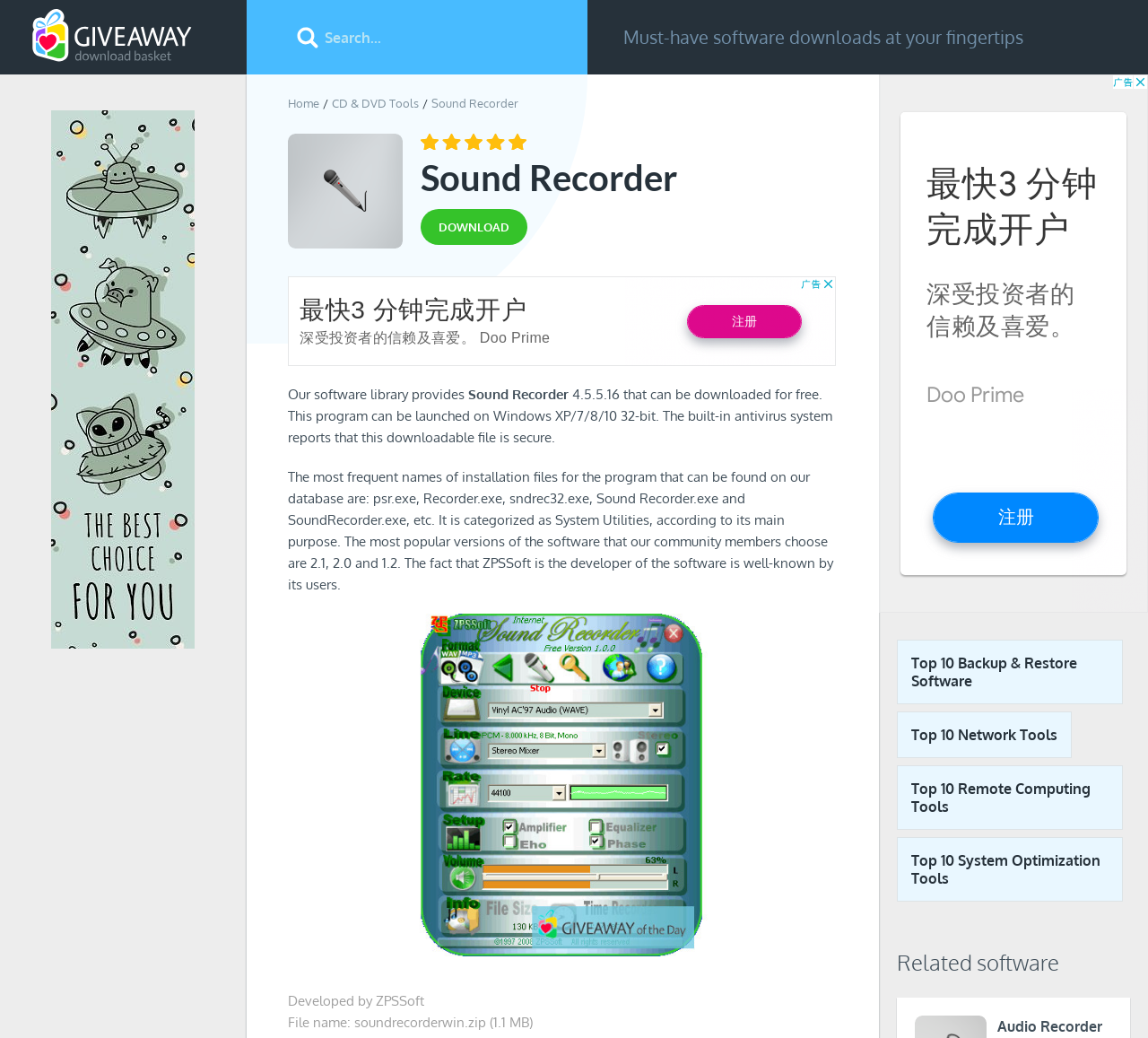What is the category of Sound Recorder?
From the screenshot, supply a one-word or short-phrase answer.

System Utilities